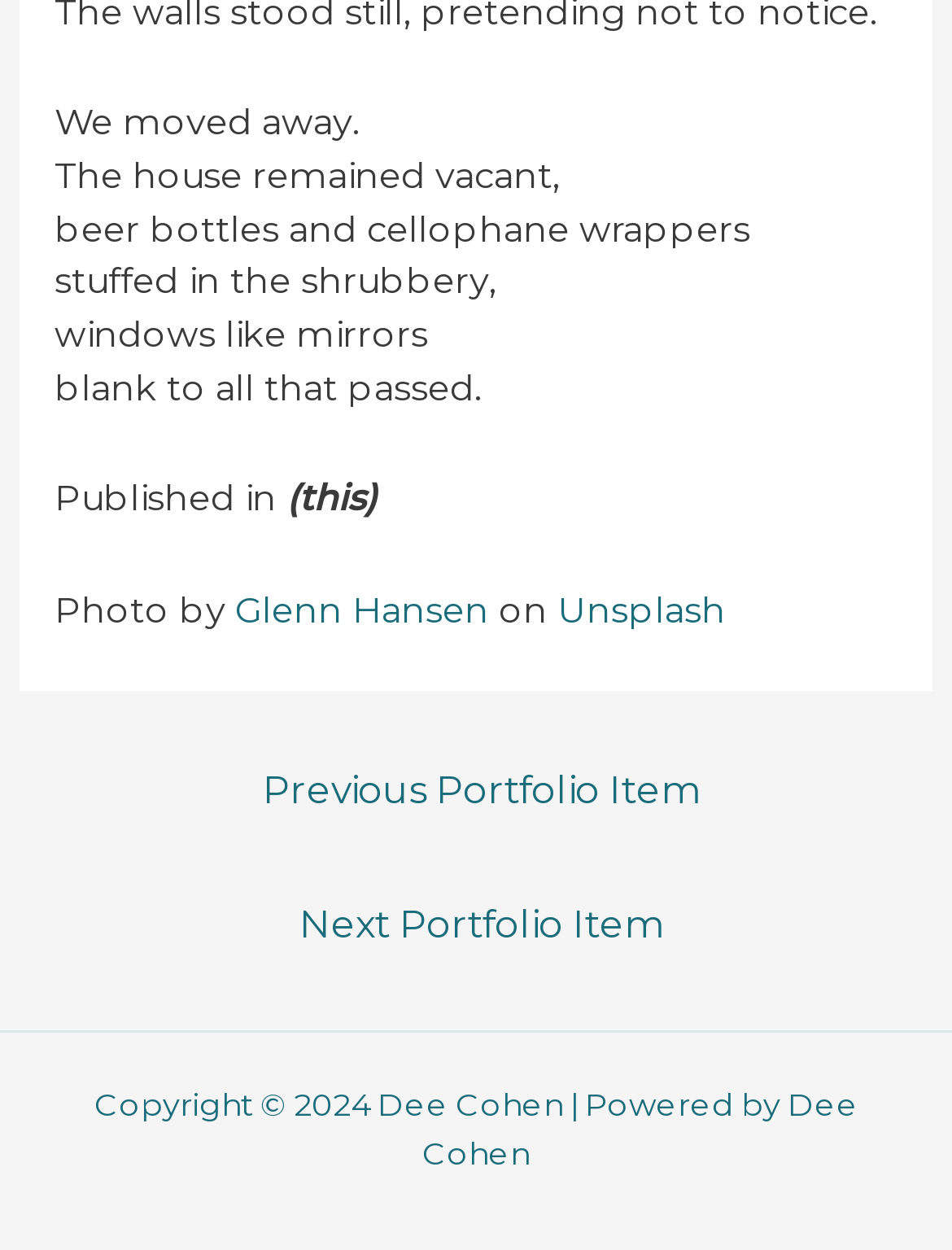Using the provided element description: "parent_node: EMAIL name="ne"", determine the bounding box coordinates of the corresponding UI element in the screenshot.

None